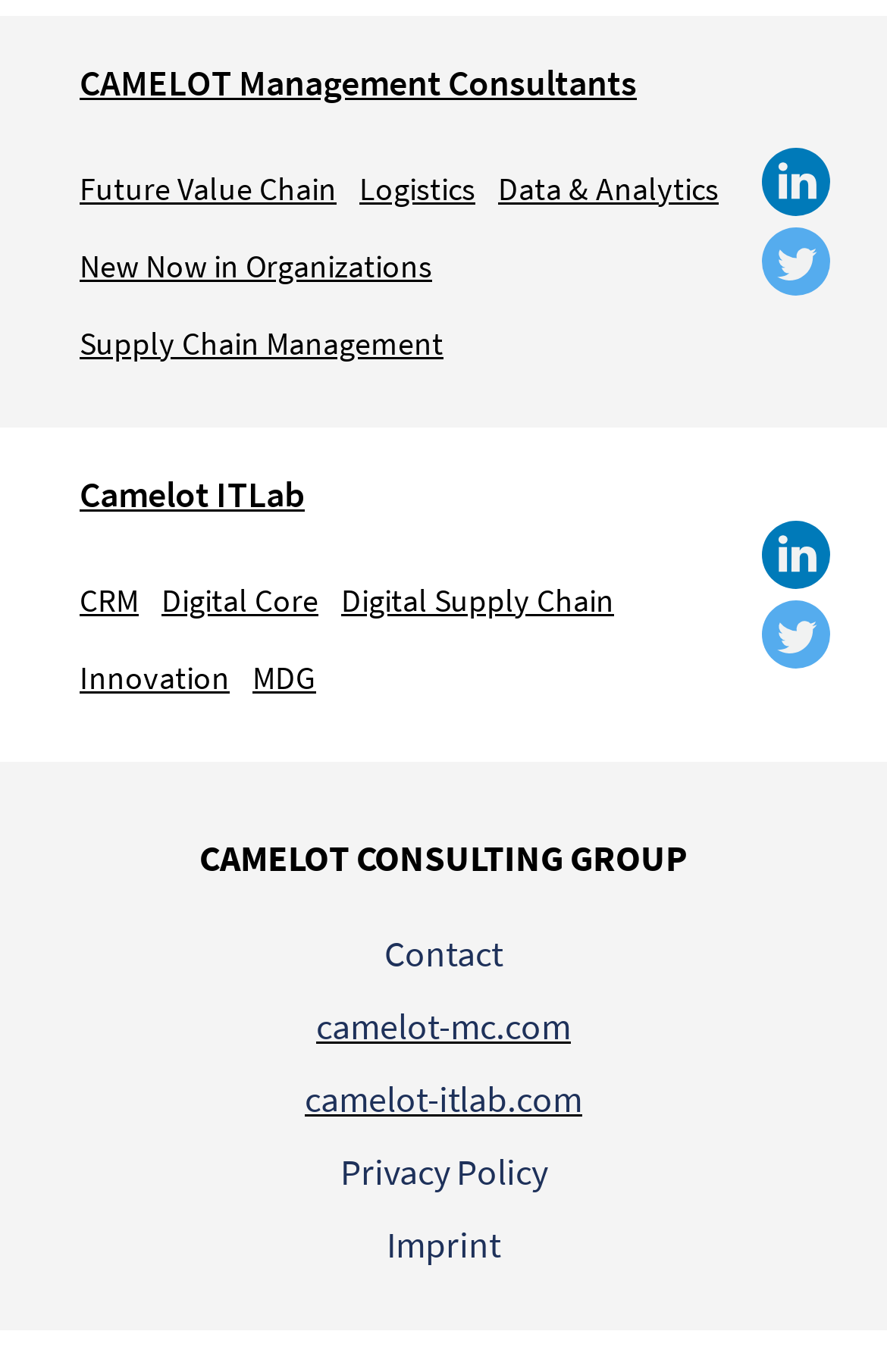Identify the bounding box coordinates of the region that should be clicked to execute the following instruction: "contact us".

[0.0, 0.68, 1.0, 0.707]